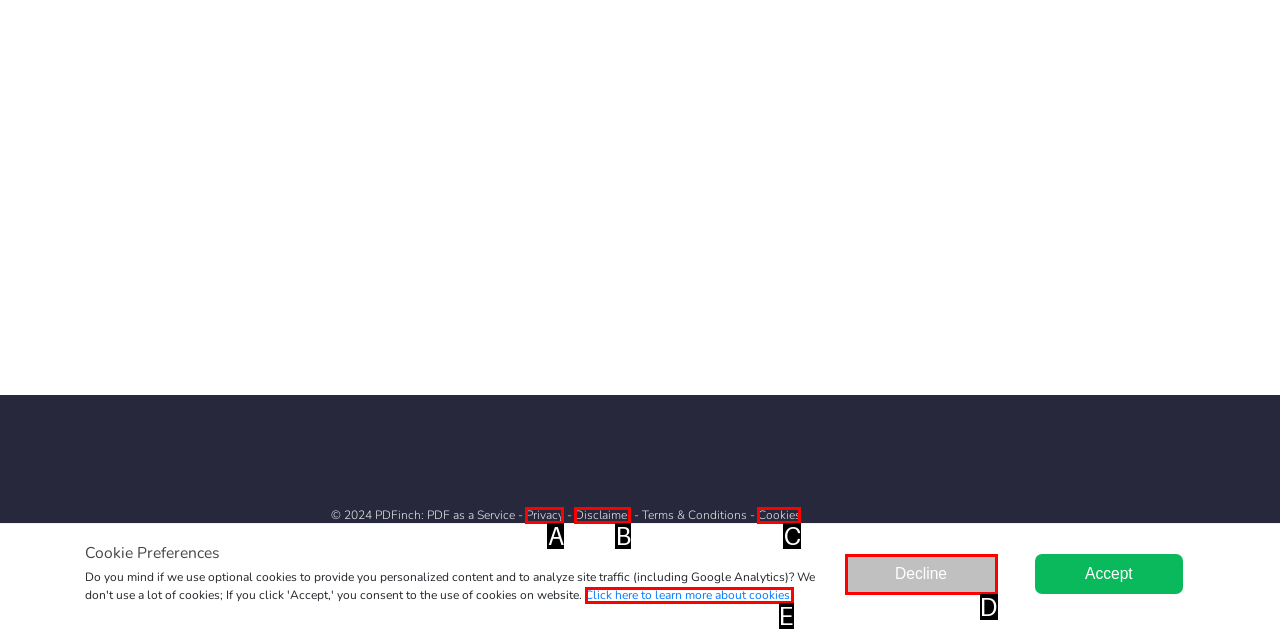Given the description: aria-label="Pause story", identify the HTML element that corresponds to it. Respond with the letter of the correct option.

None